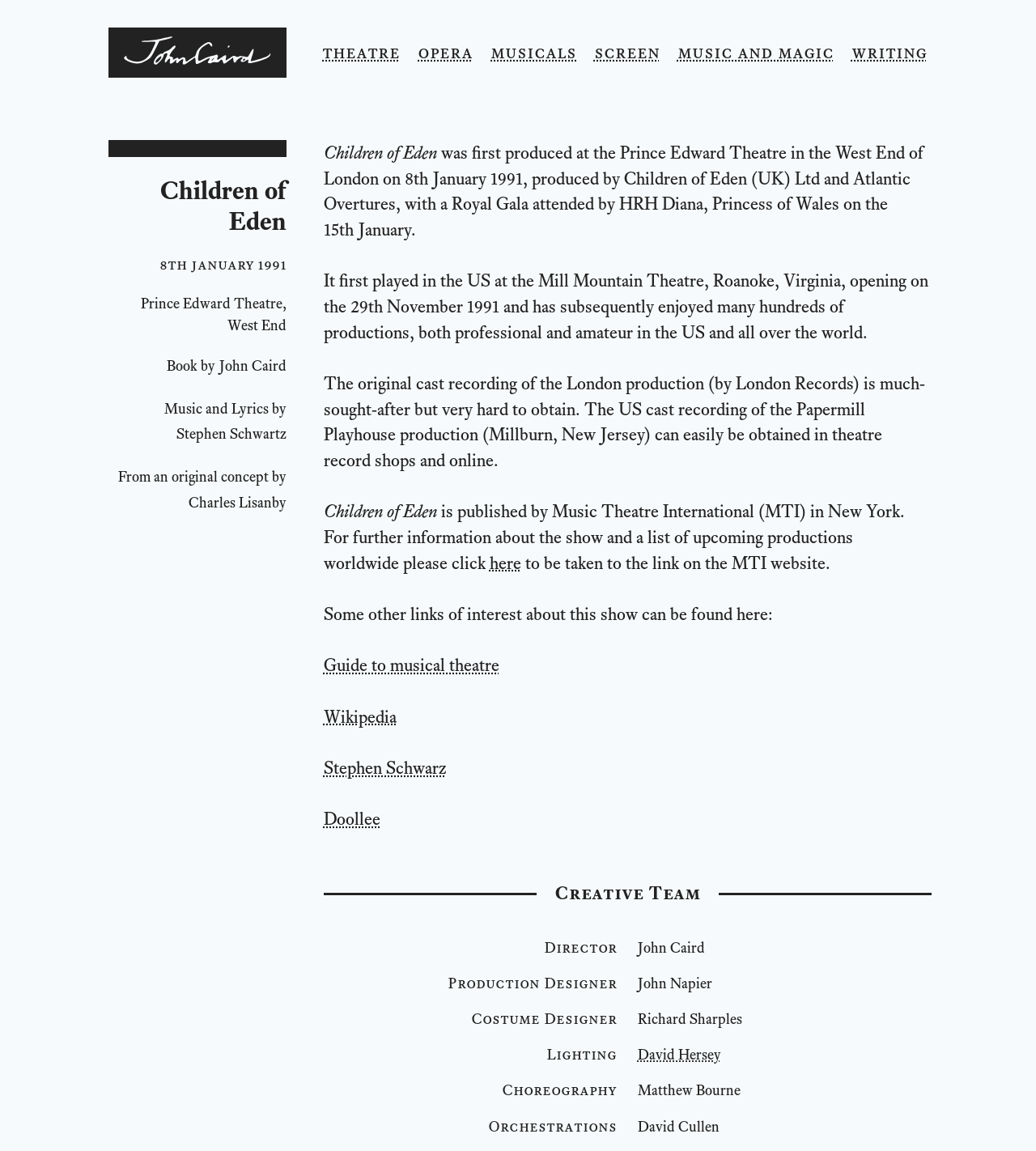Identify the bounding box coordinates of the clickable region necessary to fulfill the following instruction: "read more about the creative team". The bounding box coordinates should be four float numbers between 0 and 1, i.e., [left, top, right, bottom].

[0.535, 0.768, 0.676, 0.786]